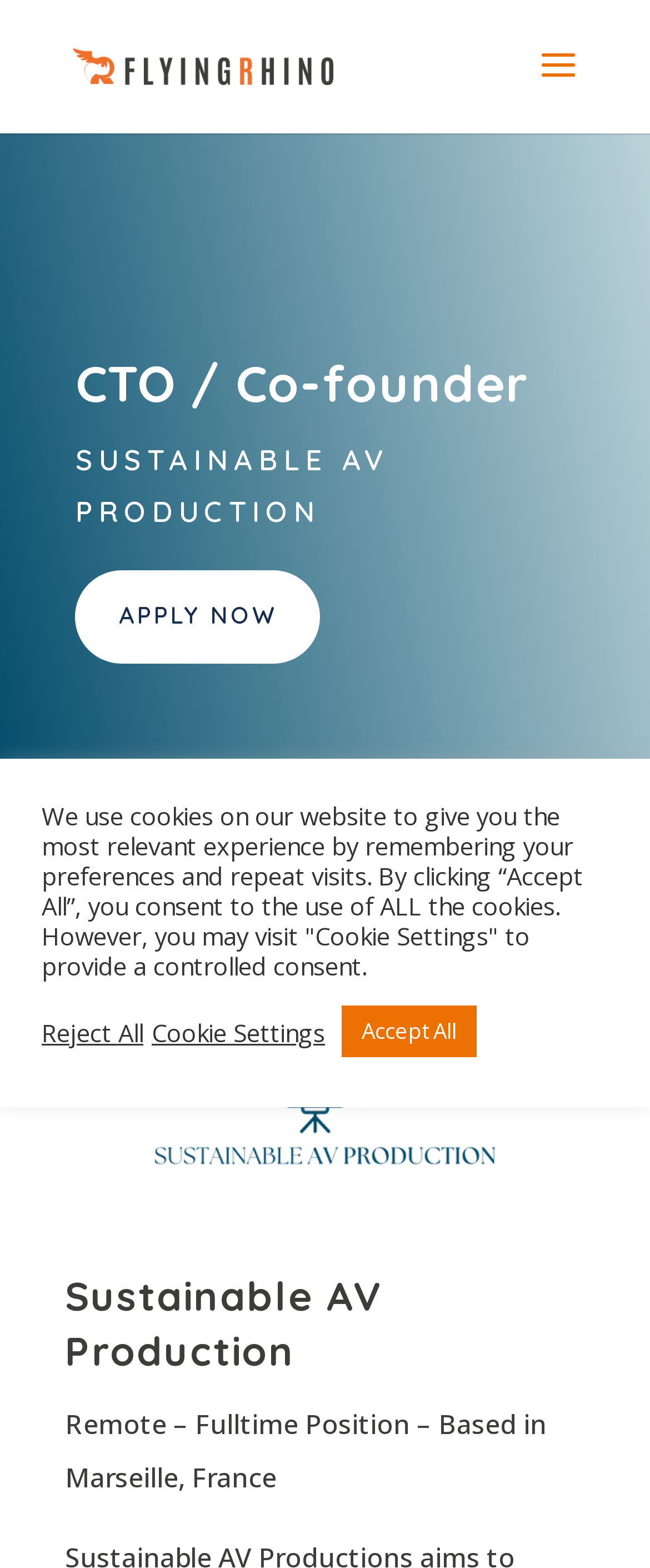What is the company name?
Based on the image, please offer an in-depth response to the question.

I found the company name by looking at the link element 'Flying Rhino' which is located at the top of the webpage, indicating that it is the company name.